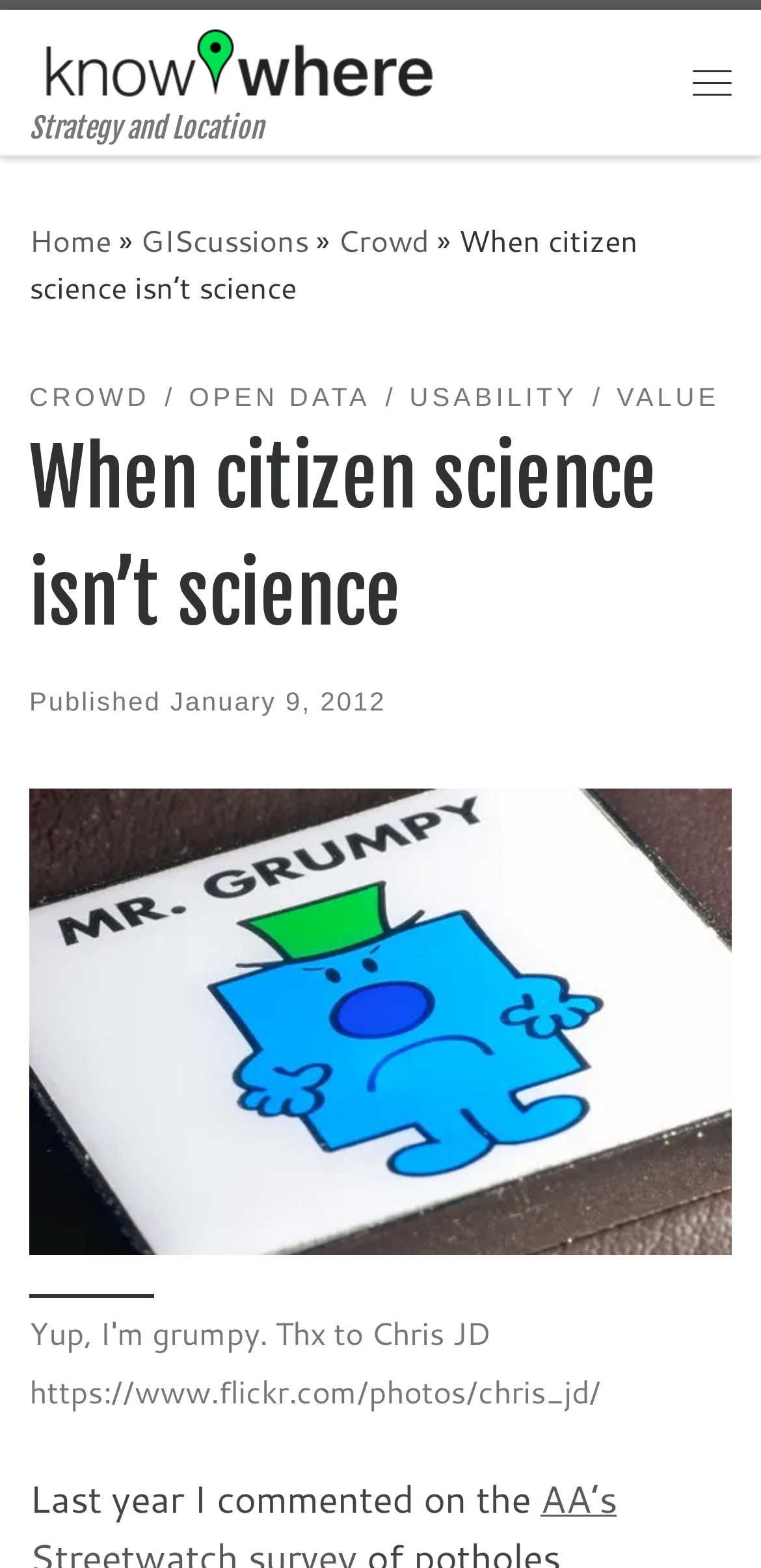Create an elaborate caption for the webpage.

The webpage appears to be a blog post titled "When citizen science isn’t science" on the KnowWhere website. At the top left, there is a link to skip to the content, followed by a link to the KnowWhere homepage and an image of a back button. On the top right, there is a menu button.

Below the top navigation, there are links to different sections of the website, including Home, GIScussions, and Crowd. The title of the blog post, "When citizen science isn’t science", is displayed prominently, with a series of links to related categories, such as CROWD, OPEN DATA, USABILITY, and VALUE, below it.

The main content of the blog post is divided into sections. The first section has a heading with the same title as the blog post, followed by a publication date, January 9, 2012. The text begins with the sentence "Last year I commented on the AA’s Streetwatch survey of potholes questioning the methodology used. I contacted the AA to see whether they would let me have a look at..."

There is a figure with a link and a figcaption below the text, taking up most of the bottom half of the page.